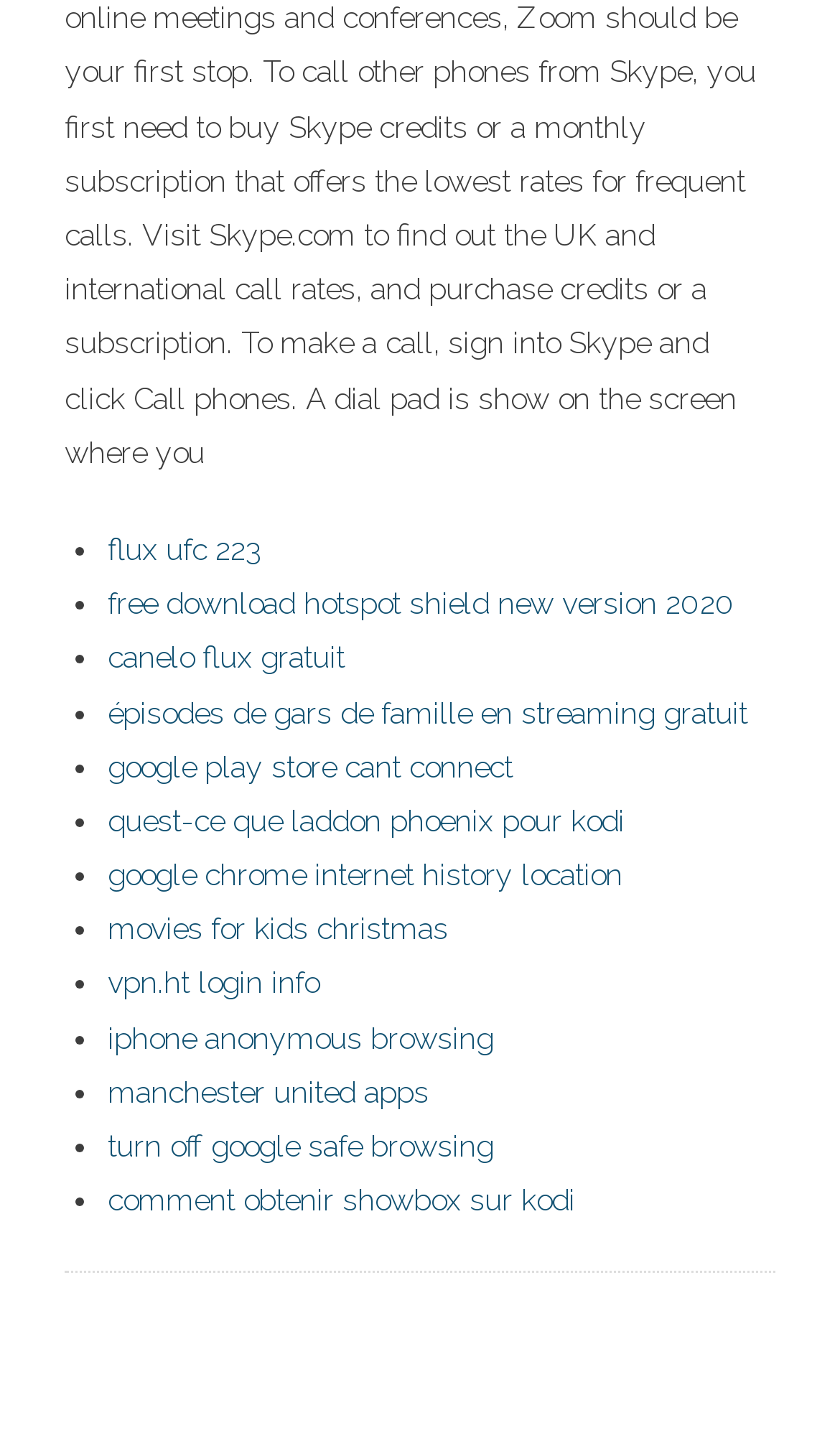Find and specify the bounding box coordinates that correspond to the clickable region for the instruction: "explore épisodes de gars de famille en streaming gratuit".

[0.128, 0.483, 0.89, 0.507]